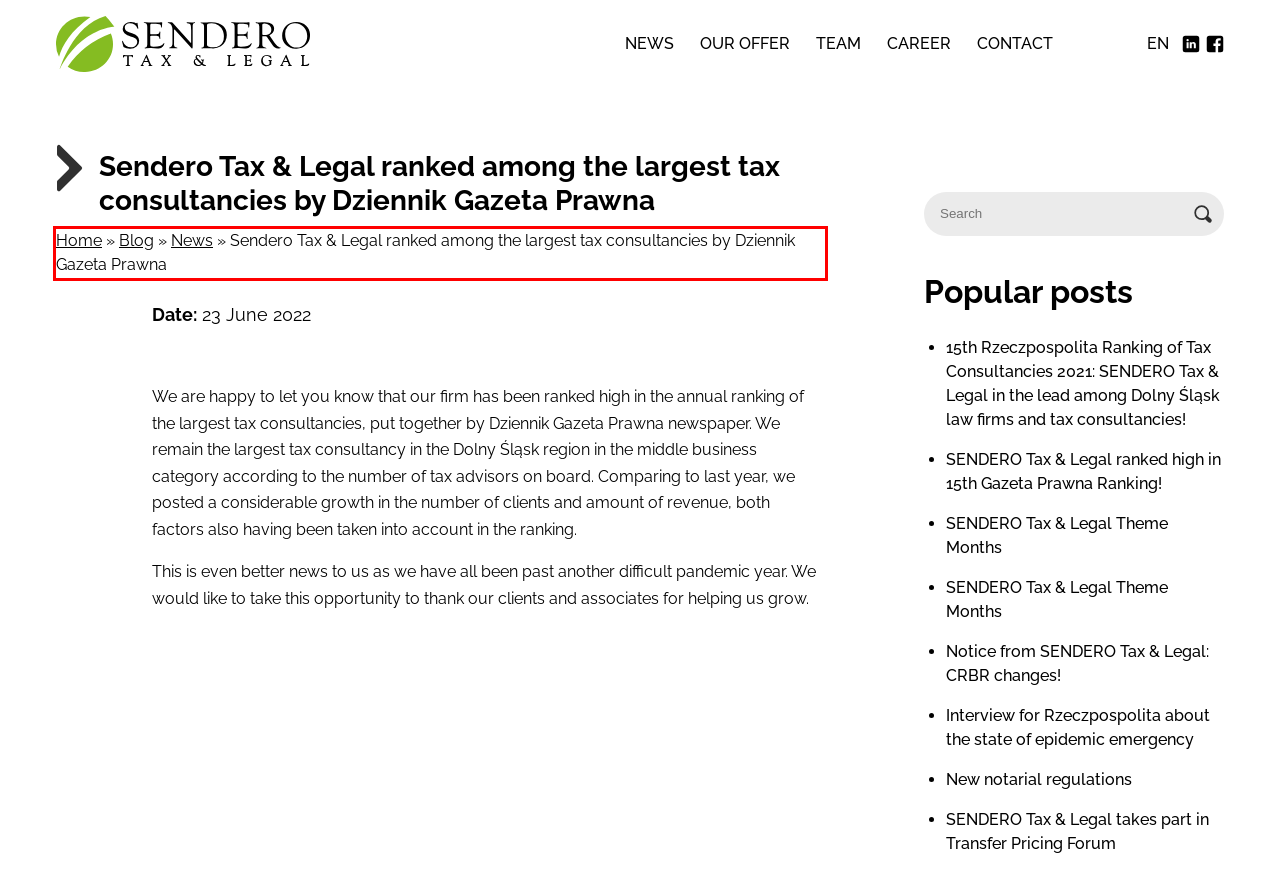From the provided screenshot, extract the text content that is enclosed within the red bounding box.

Home » Blog » News » Sendero Tax & Legal ranked among the largest tax consultancies by Dziennik Gazeta Prawna